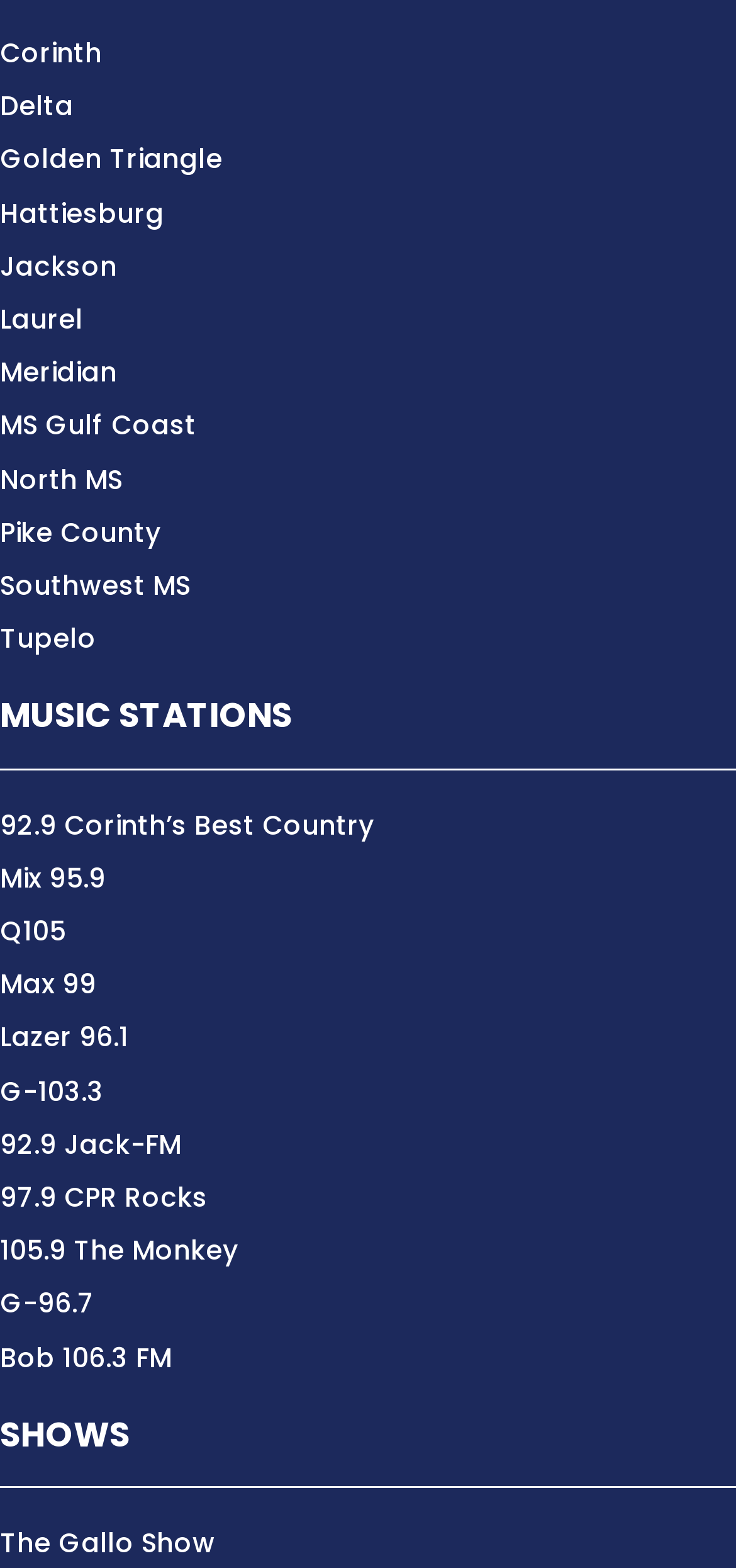Locate the bounding box coordinates of the element that should be clicked to fulfill the instruction: "go to 92.9 Corinth’s Best Country".

[0.0, 0.515, 0.508, 0.543]